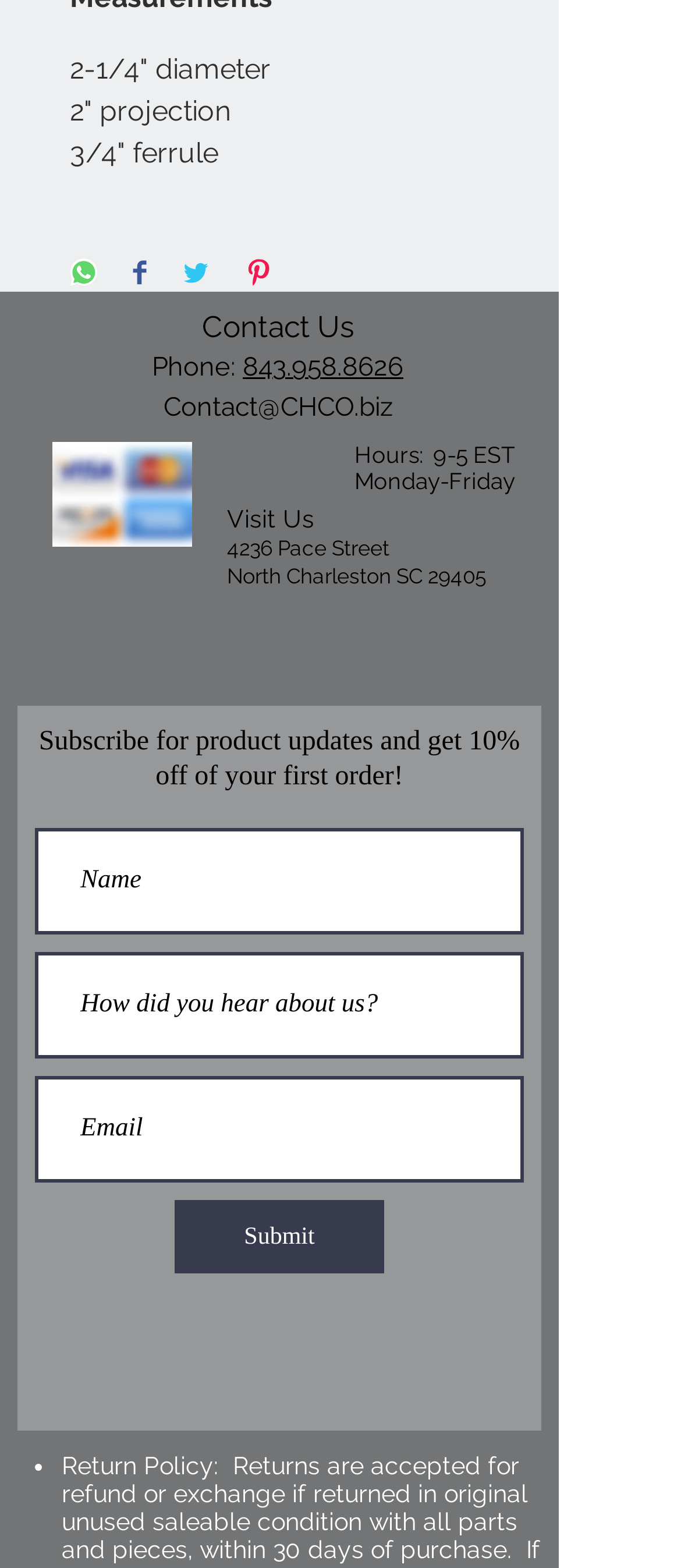Given the description "aria-label="Share on Twitter"", determine the bounding box of the corresponding UI element.

[0.267, 0.164, 0.308, 0.185]